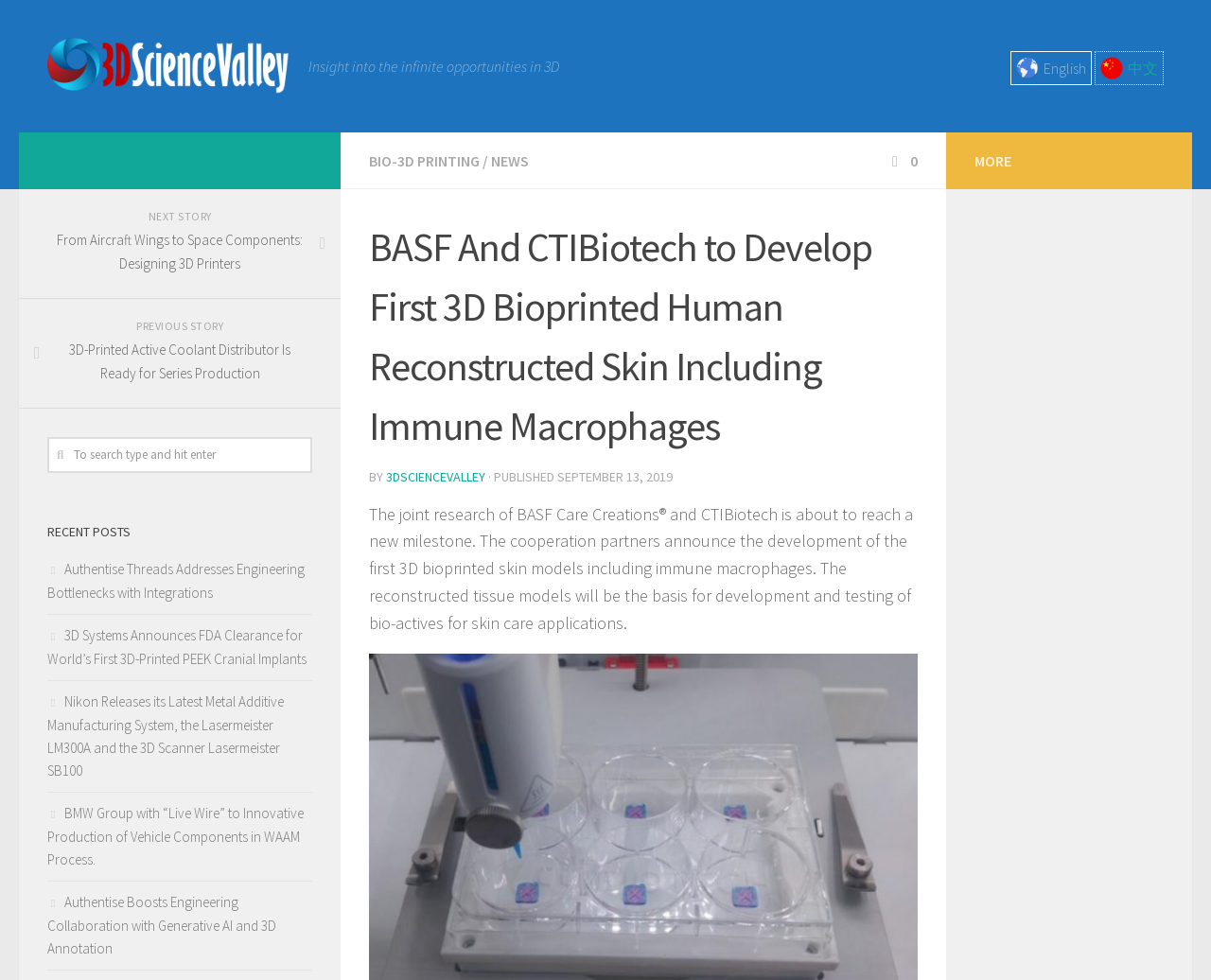Please identify the bounding box coordinates of the element on the webpage that should be clicked to follow this instruction: "Search for something". The bounding box coordinates should be given as four float numbers between 0 and 1, formatted as [left, top, right, bottom].

[0.039, 0.446, 0.258, 0.483]